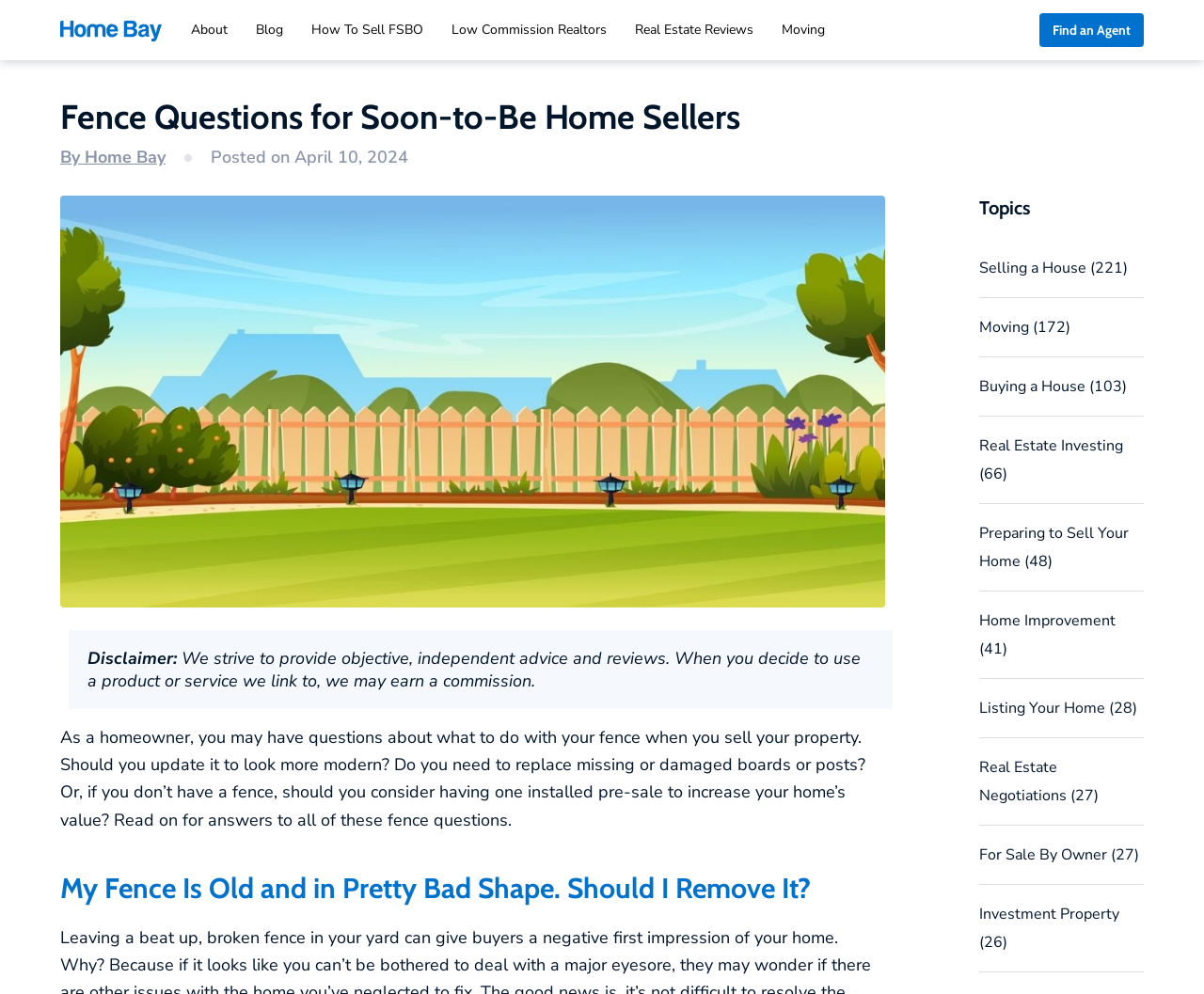Please predict the bounding box coordinates of the element's region where a click is necessary to complete the following instruction: "Enter first name". The coordinates should be represented by four float numbers between 0 and 1, i.e., [left, top, right, bottom].

None